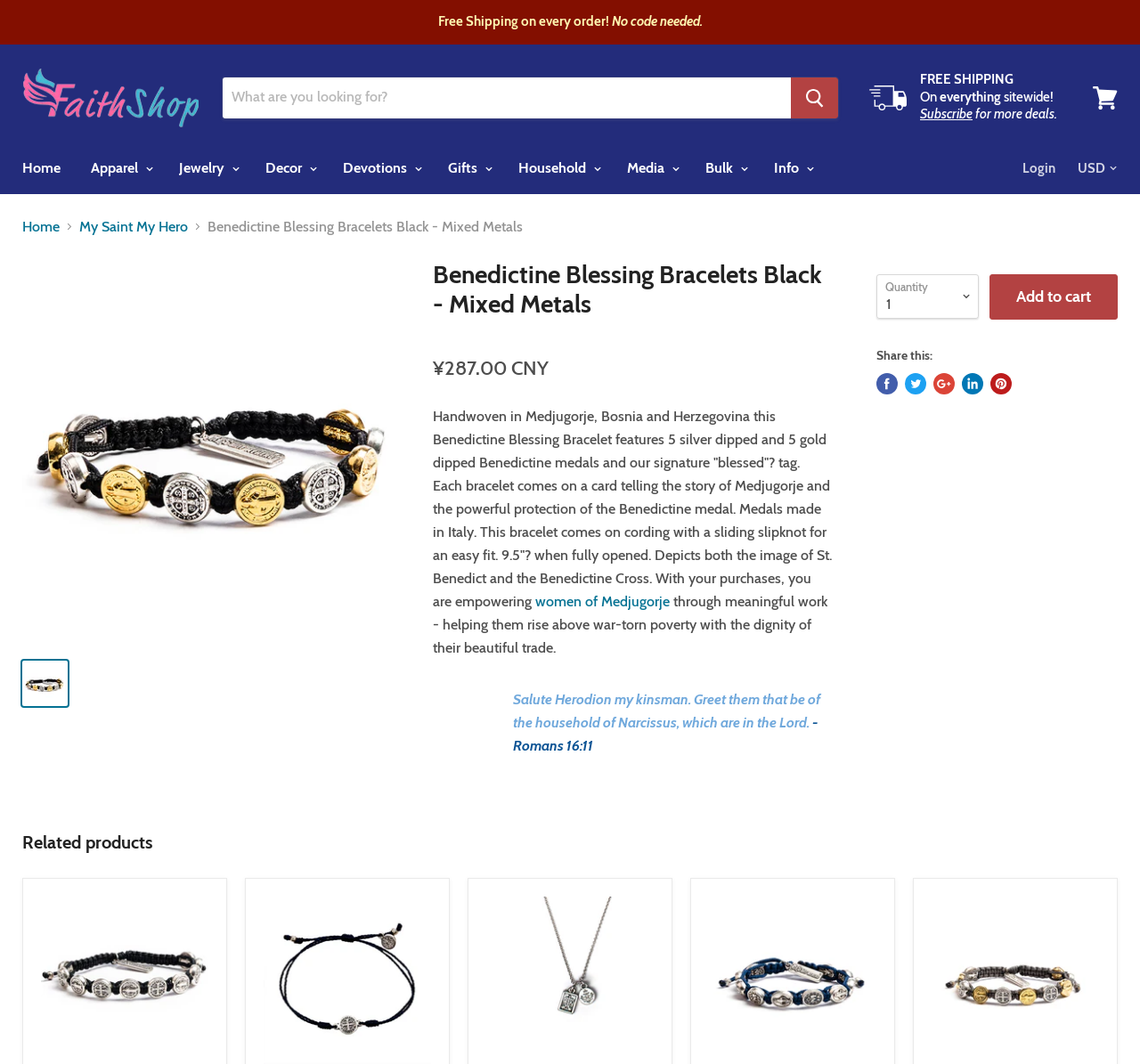Locate the UI element described by Gifts in the provided webpage screenshot. Return the bounding box coordinates in the format (top-left x, top-left y, bottom-right x, bottom-right y), ensuring all values are between 0 and 1.

[0.381, 0.14, 0.44, 0.175]